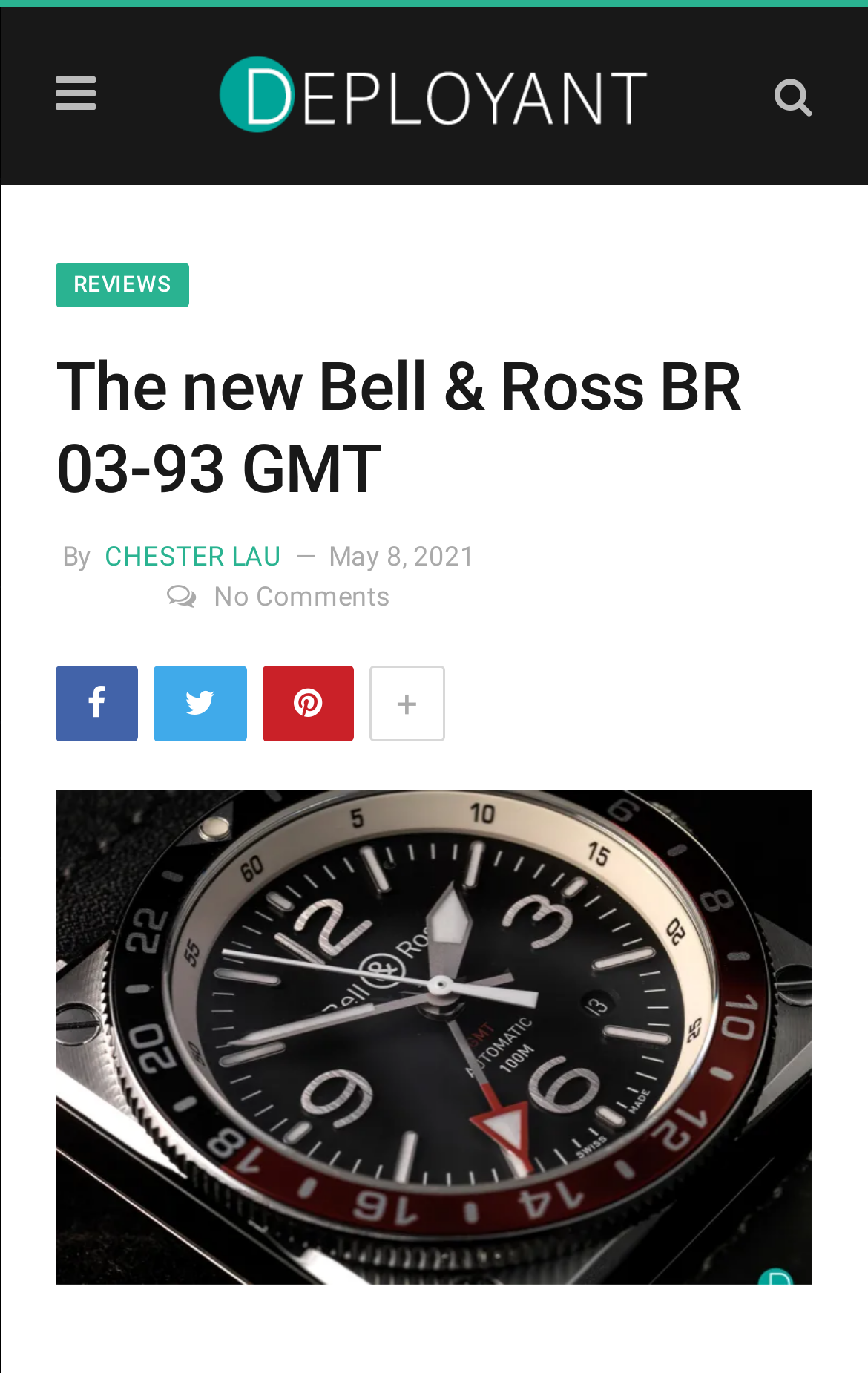Generate an in-depth caption that captures all aspects of the webpage.

The webpage is about the new Bell & Ross BR 03-93 GMT watch. At the top, there is a header section with a title "The new Bell & Ross BR 03-93 GMT" and a subtitle "By CHESTER LAU" on the left side, accompanied by a timestamp "May 8, 2021" on the right side. Below the title, there are several social media links, including Facebook, Twitter, and LinkedIn, aligned horizontally.

On the top-right corner, there is a deployant link with an associated image. On the bottom-right corner, there is a "+" link. The main content of the webpage is an article about the new watch, which is divided into sections. The first section has a heading "The new Bell & Ross BR 03-93 GMT" and is accompanied by a large image that takes up most of the width of the page.

There are no visible images on the page except for the one associated with the deployant link and the large image accompanying the article. The article itself is not fully described in the accessibility tree, but it appears to be a detailed review or introduction of the new watch, given the presence of the title and the timestamp.